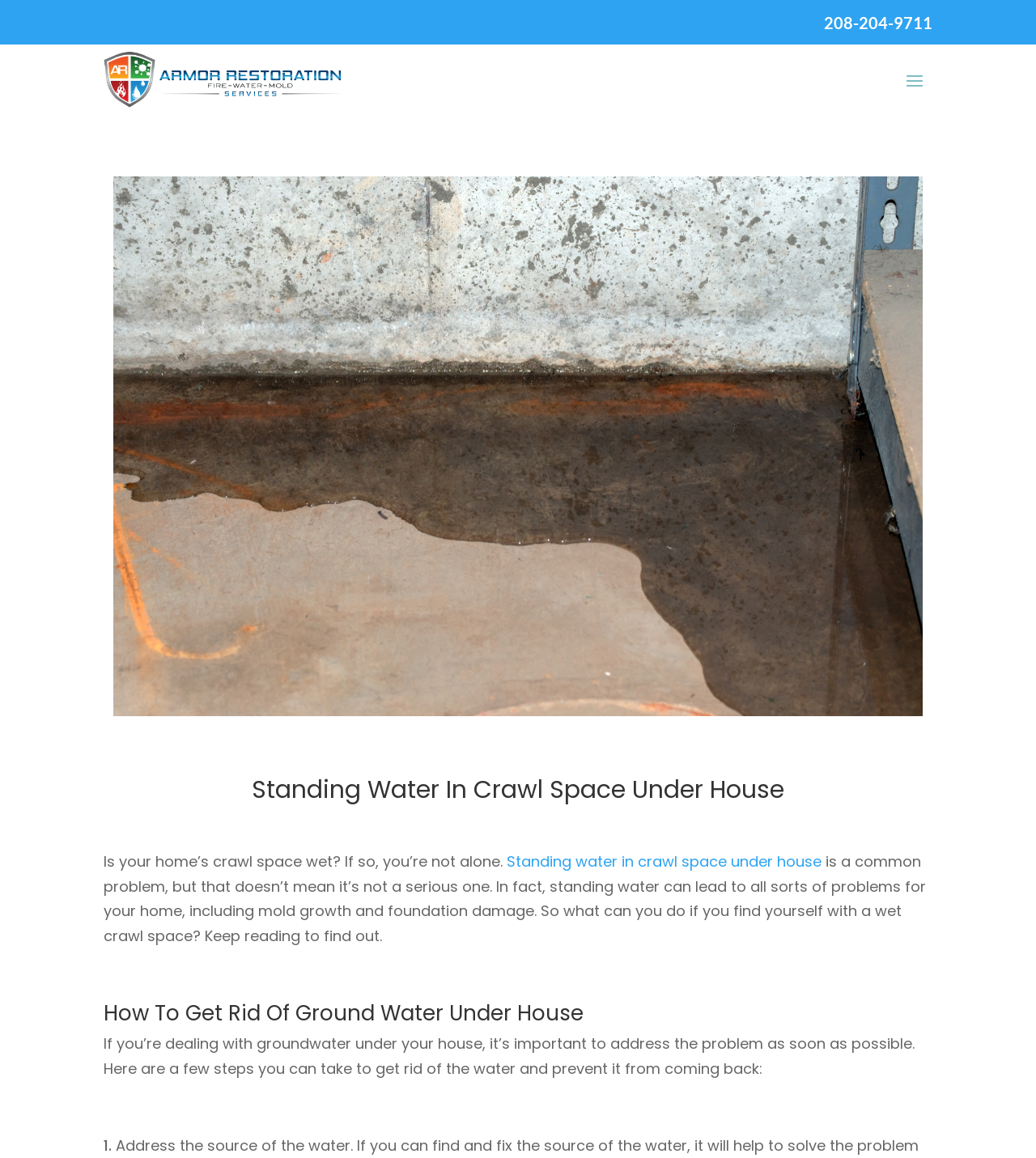Create an in-depth description of the webpage, covering main sections.

The webpage appears to be about addressing standing water in crawl spaces under houses. At the top right corner, there is a phone number "208-204-9711" displayed as a link. On the top left corner, there is a logo of "Armor Restoration Services" accompanied by an image. 

Below the logo, there is a large image that takes up most of the width of the page, depicting a crawl space with standing water. 

The main content of the page starts with a heading "Standing Water In Crawl Space Under House" followed by a brief introduction to the problem, stating that it is a common issue but can lead to serious consequences like mold growth and foundation damage. 

There is a link to "Standing water in crawl space under house" in the middle of the introductory text. The text then continues to explain the importance of addressing the problem and invites the reader to keep reading to find out more.

Further down, there is another heading "How To Get Rid Of Ground Water Under House" followed by a paragraph explaining the importance of addressing groundwater under the house and providing steps to get rid of the water and prevent it from coming back.

Finally, there is a numbered list starting with "1." that likely provides more detailed steps or solutions to the problem.